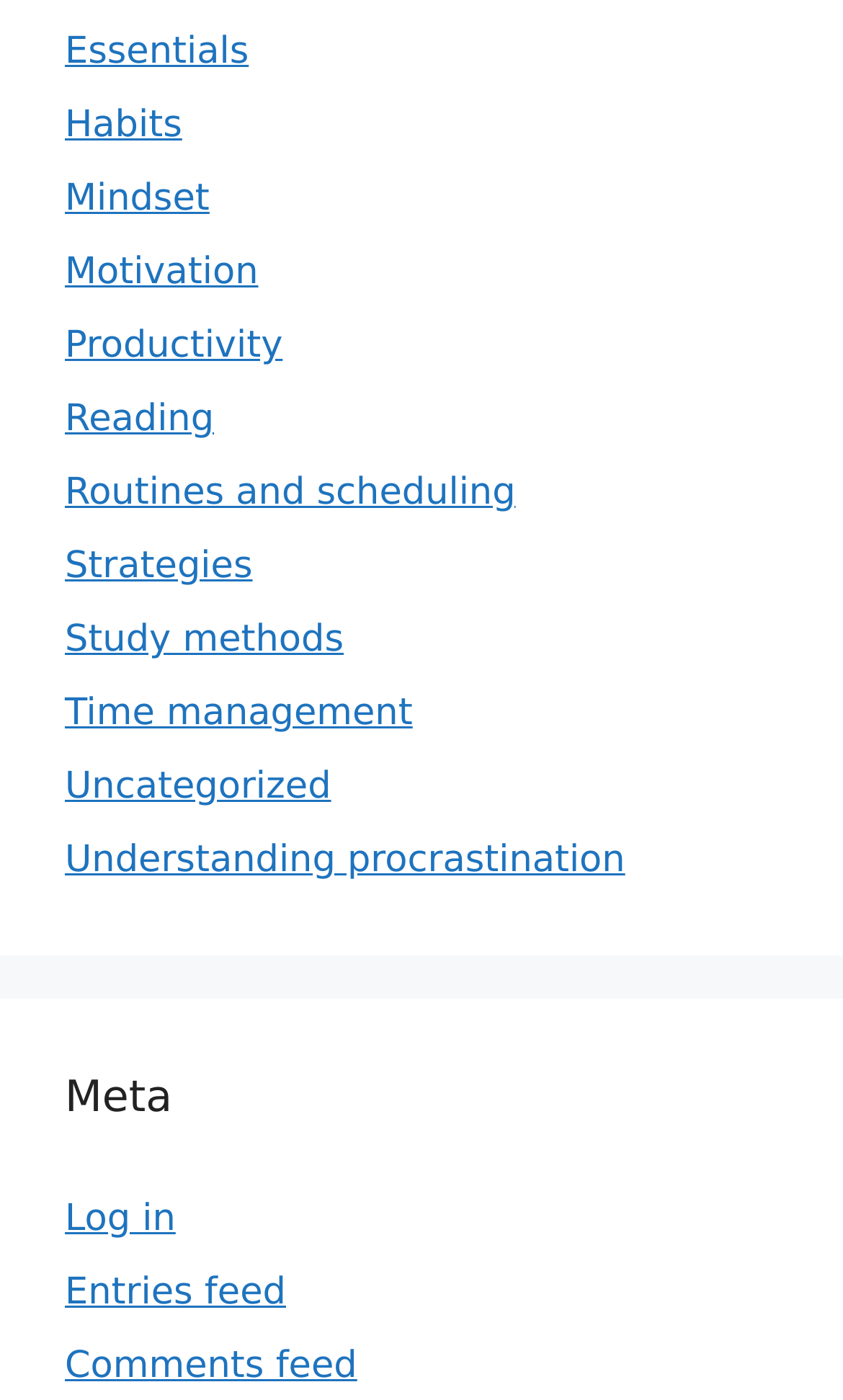Identify the bounding box of the UI element that matches this description: "Routines and scheduling".

[0.077, 0.337, 0.612, 0.368]